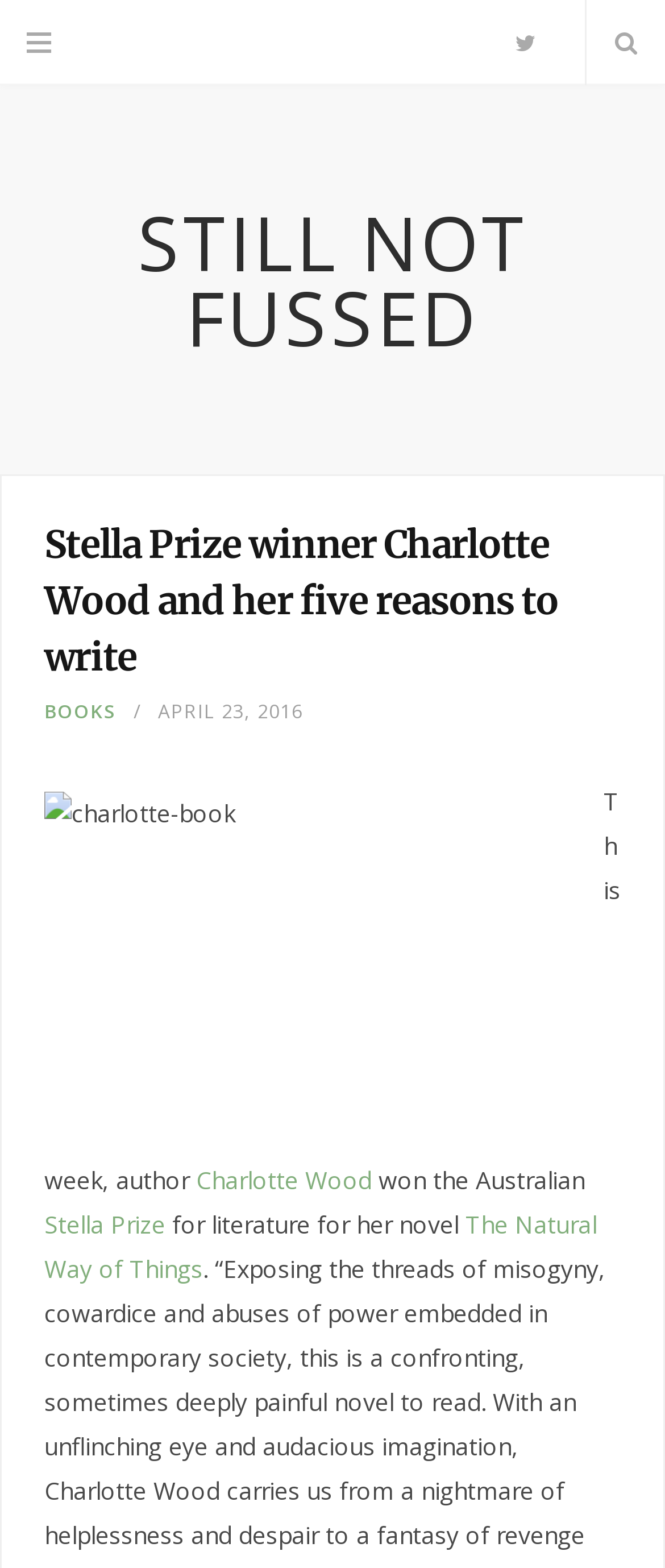Locate and generate the text content of the webpage's heading.

Stella Prize winner Charlotte Wood and her five reasons to write